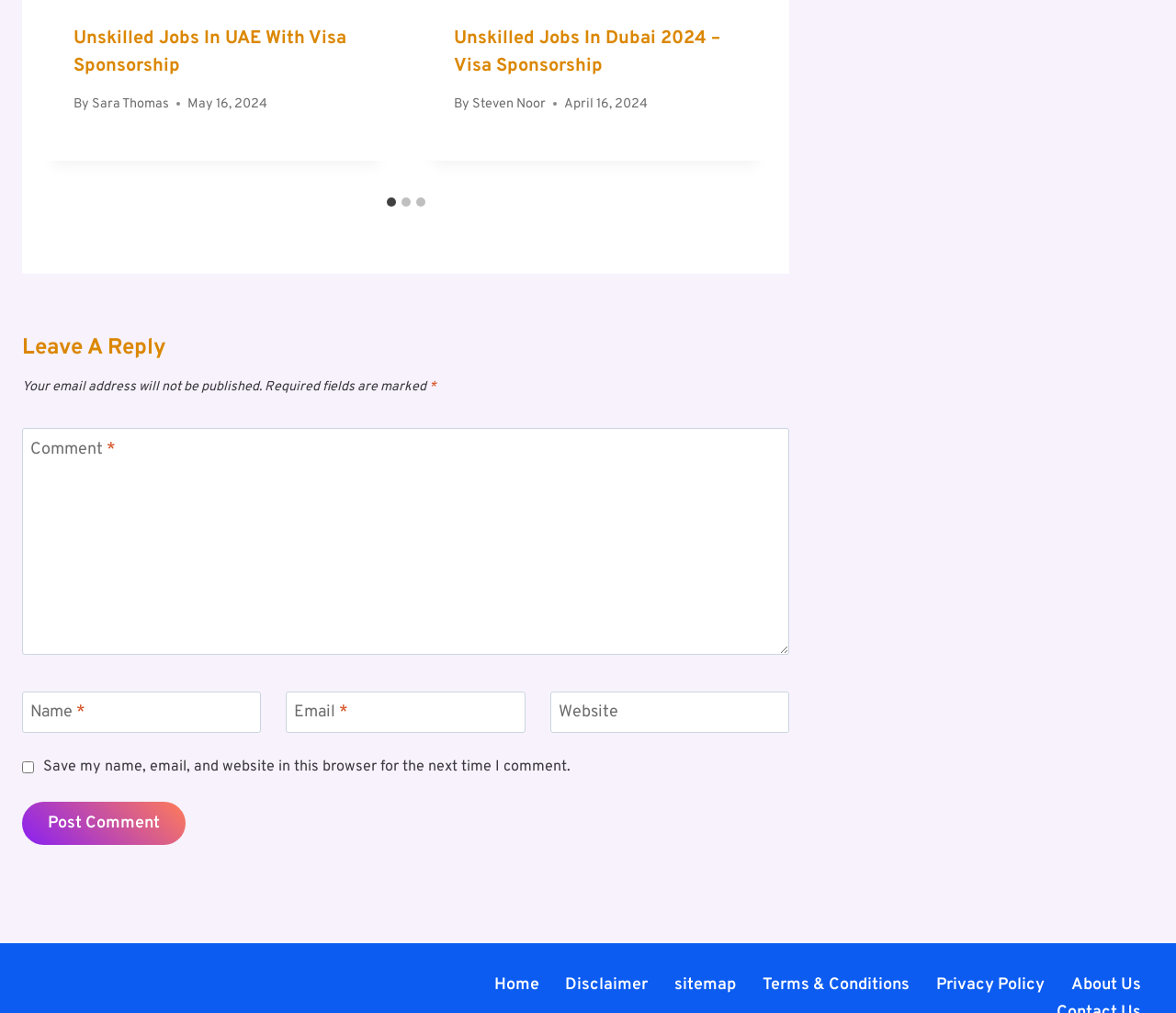What is the title of the first article?
Using the image, provide a detailed and thorough answer to the question.

I determined the title of the first article by looking at the heading element with the text 'Unskilled Jobs In UAE With Visa Sponsorship' which is a child of the first HeaderAsNonLandmark element.